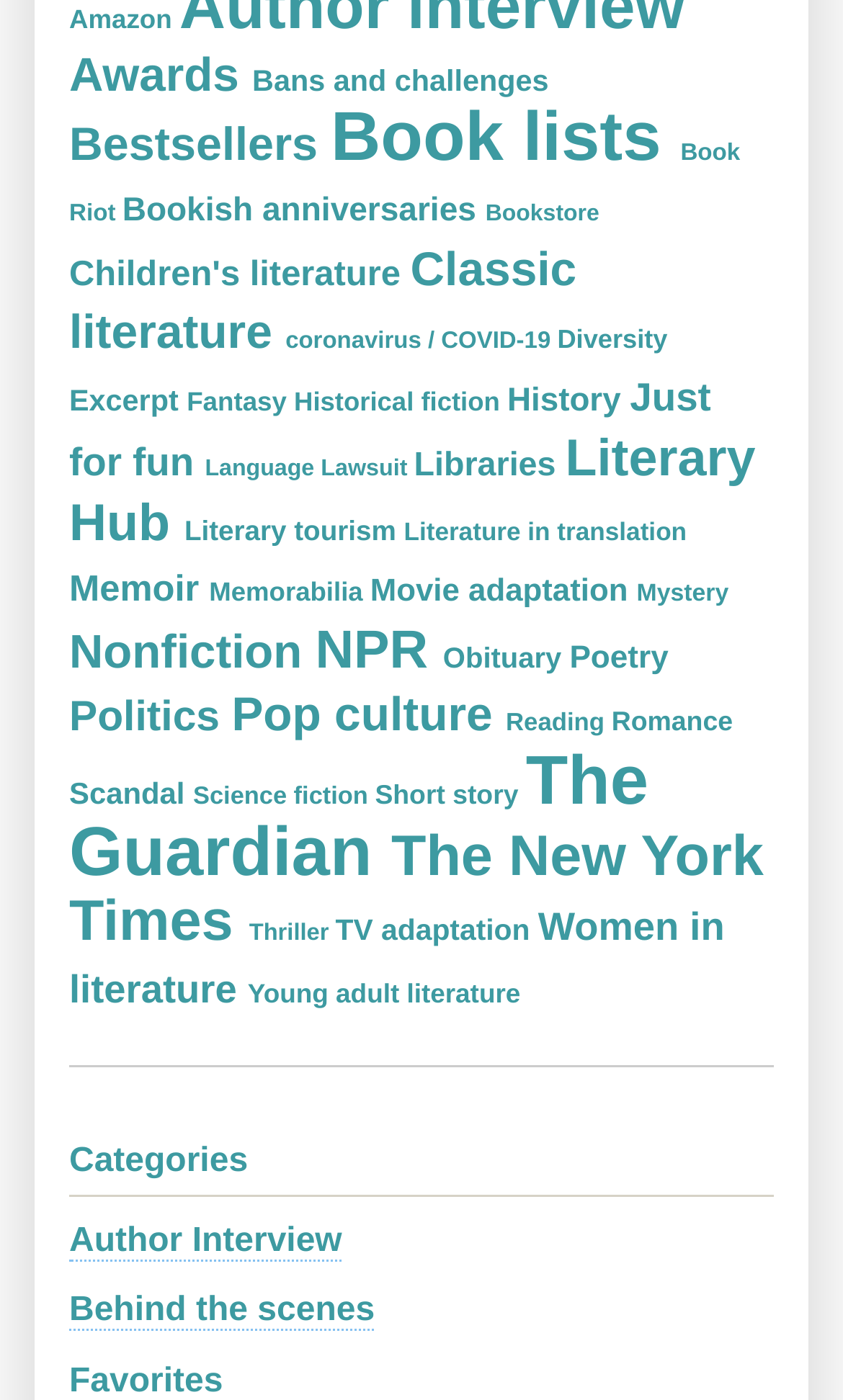Kindly determine the bounding box coordinates for the area that needs to be clicked to execute this instruction: "Explore the 'Science fiction' genre".

[0.229, 0.56, 0.445, 0.578]